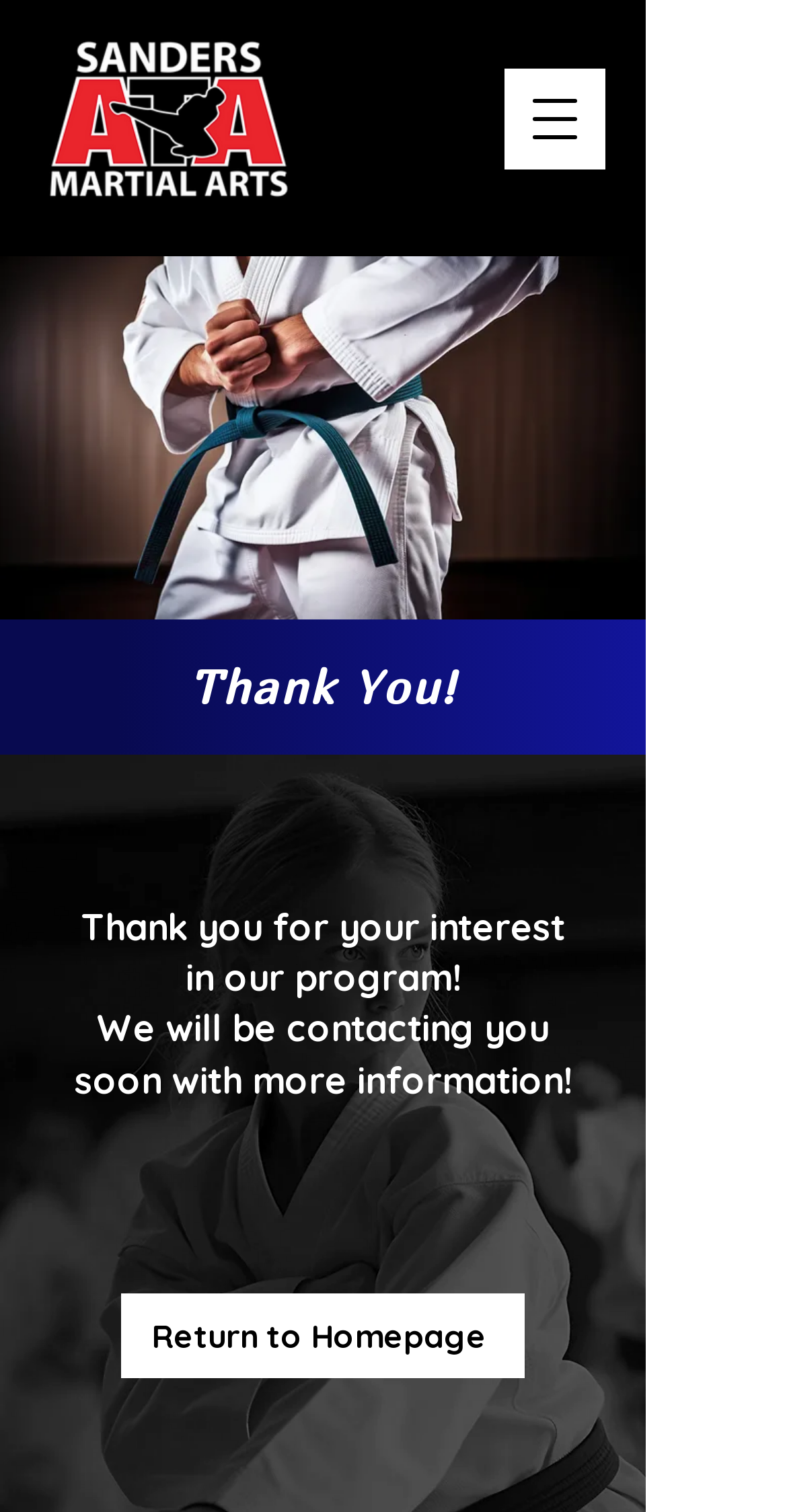Using the provided element description: "Return to Homepage", identify the bounding box coordinates. The coordinates should be four floats between 0 and 1 in the order [left, top, right, bottom].

[0.154, 0.855, 0.667, 0.911]